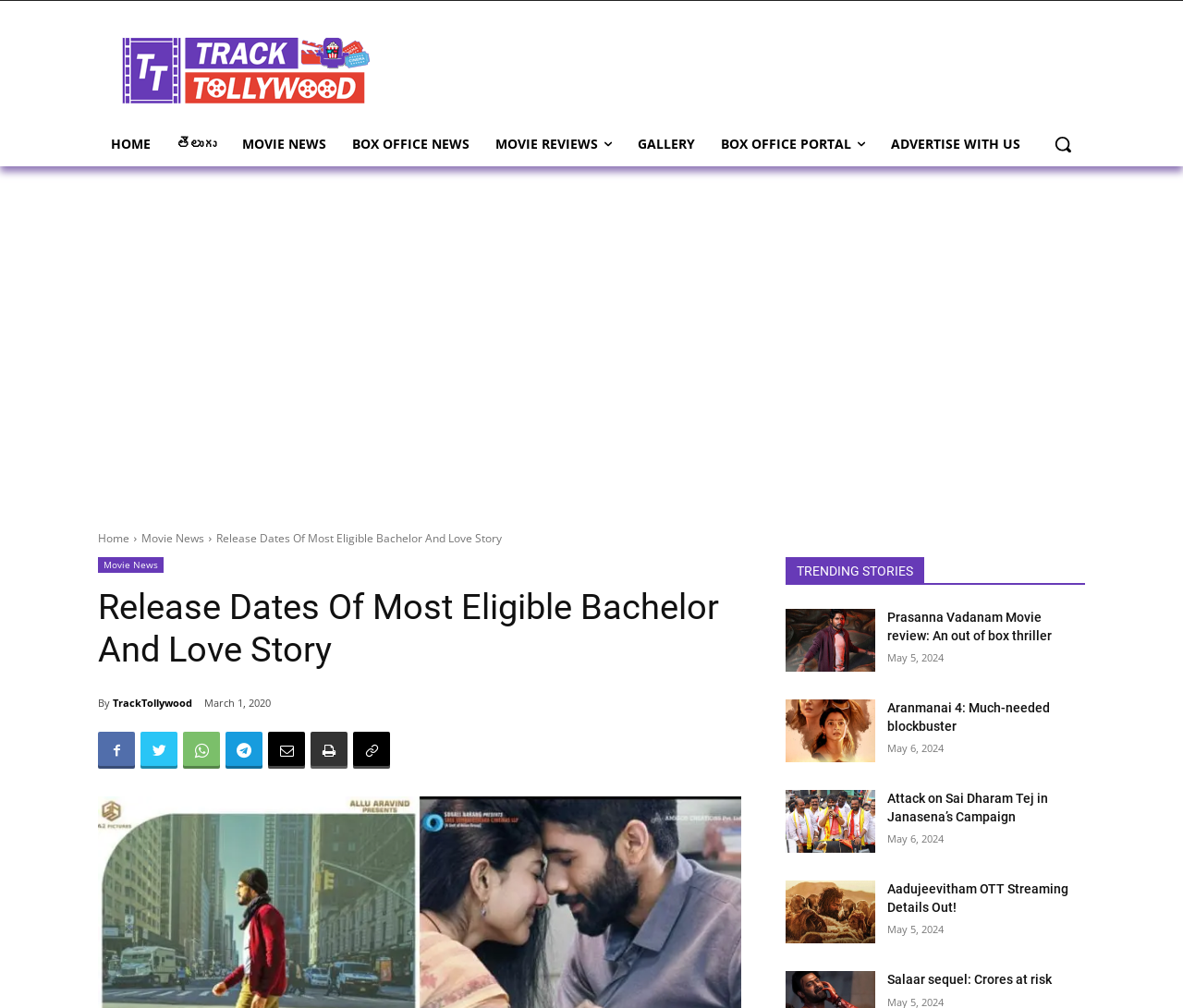What is the title of the article about Prasanna Vadanam?
Answer the question based on the image using a single word or a brief phrase.

Prasanna Vadanam Movie review: An out of box thriller